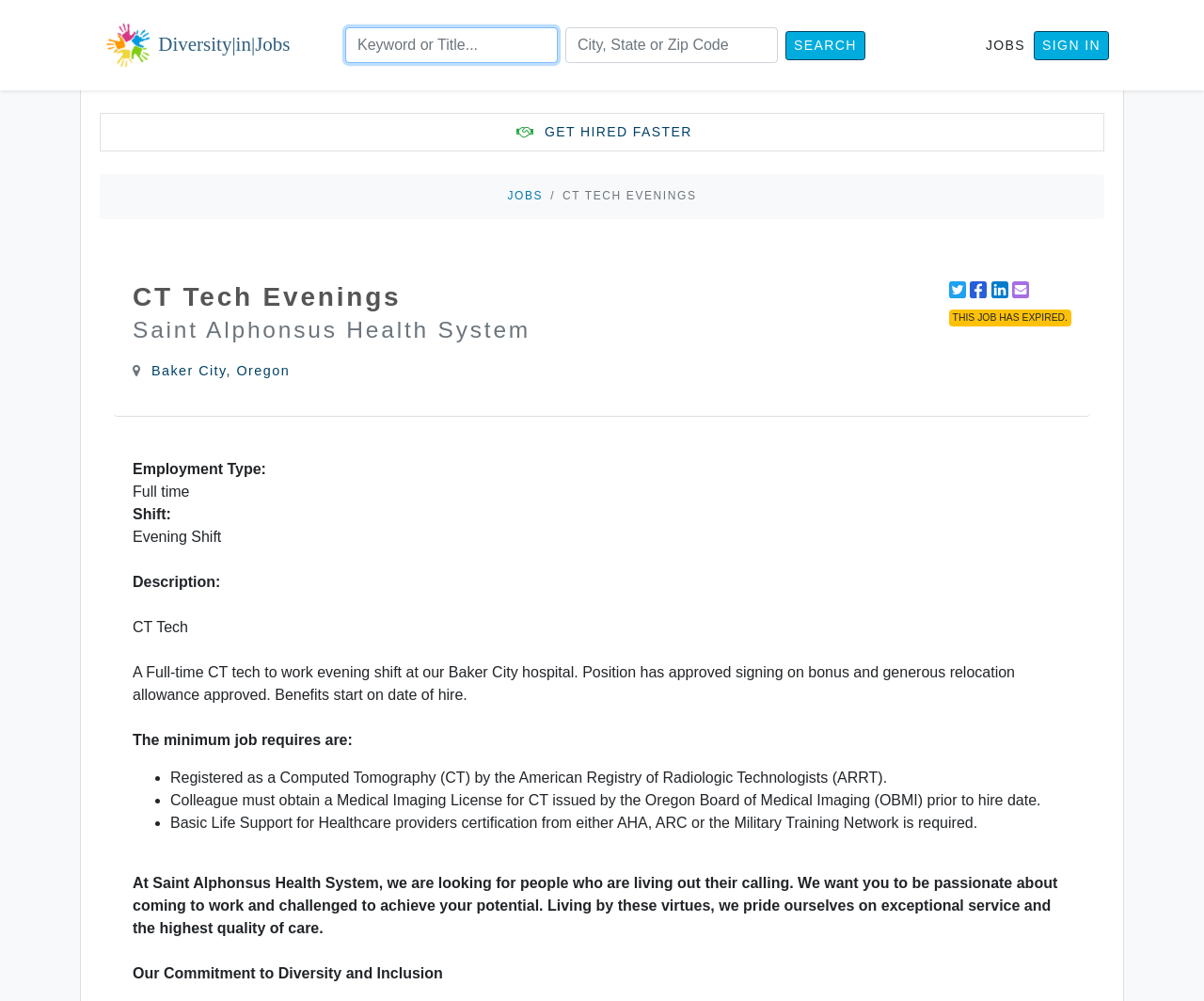Please identify the bounding box coordinates of the region to click in order to complete the task: "Share to Twitter". The coordinates must be four float numbers between 0 and 1, specified as [left, top, right, bottom].

[0.788, 0.281, 0.802, 0.298]